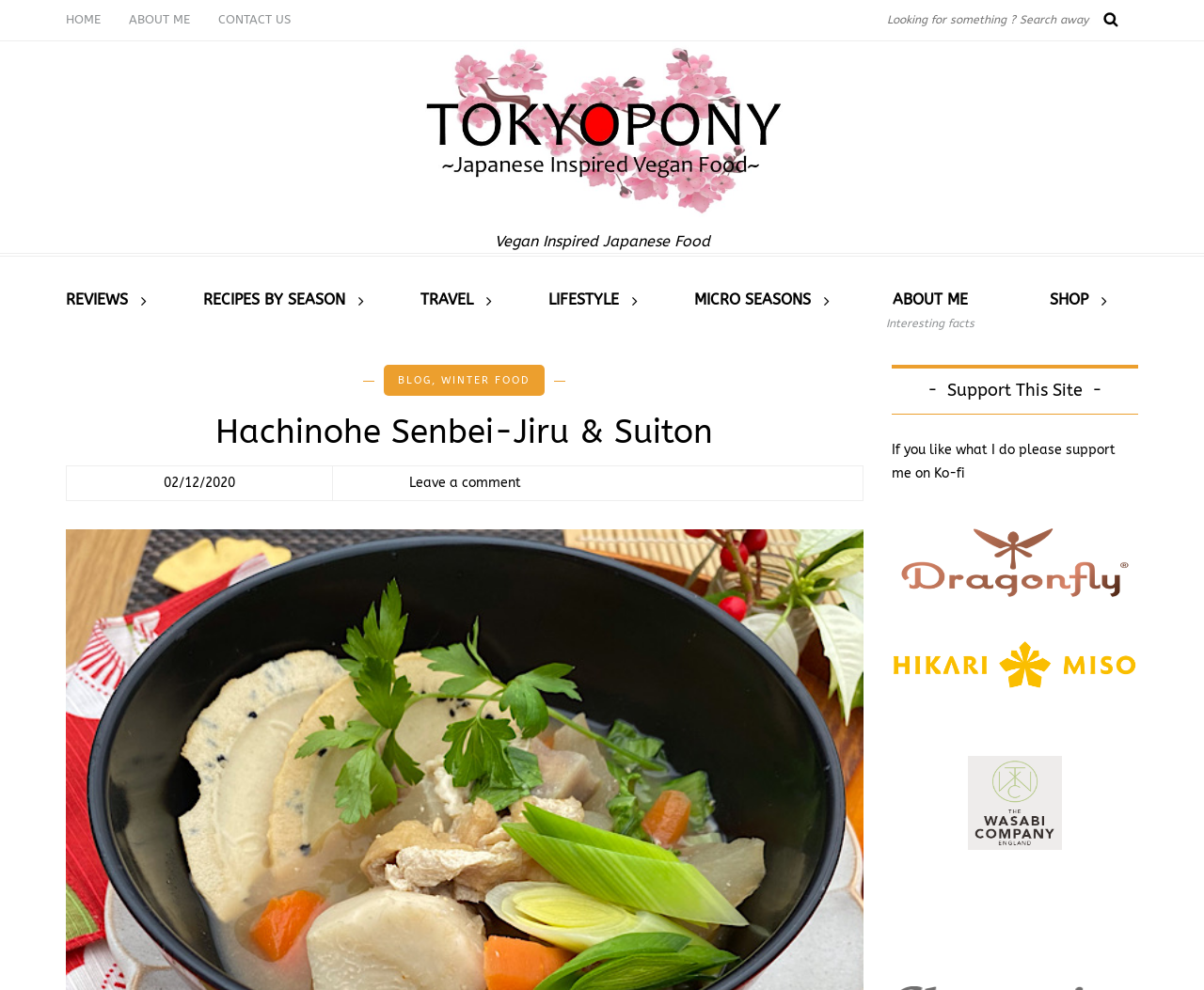Locate the UI element described by Lifestyle and provide its bounding box coordinates. Use the format (top-left x, top-left y, bottom-right x, bottom-right y) with all values as floating point numbers between 0 and 1.

[0.424, 0.259, 0.545, 0.347]